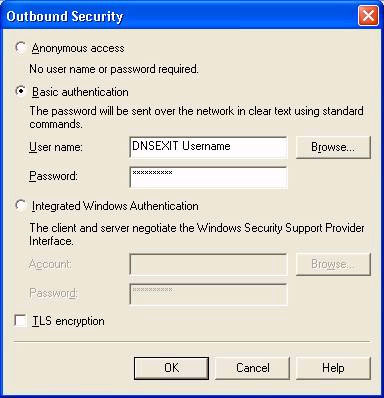What is the purpose of the 'OK' button?
From the details in the image, provide a complete and detailed answer to the question.

The 'OK' button is likely used for confirmation, as it is a common button in dialog boxes that allows users to confirm their settings or inputs and proceed with the desired action.